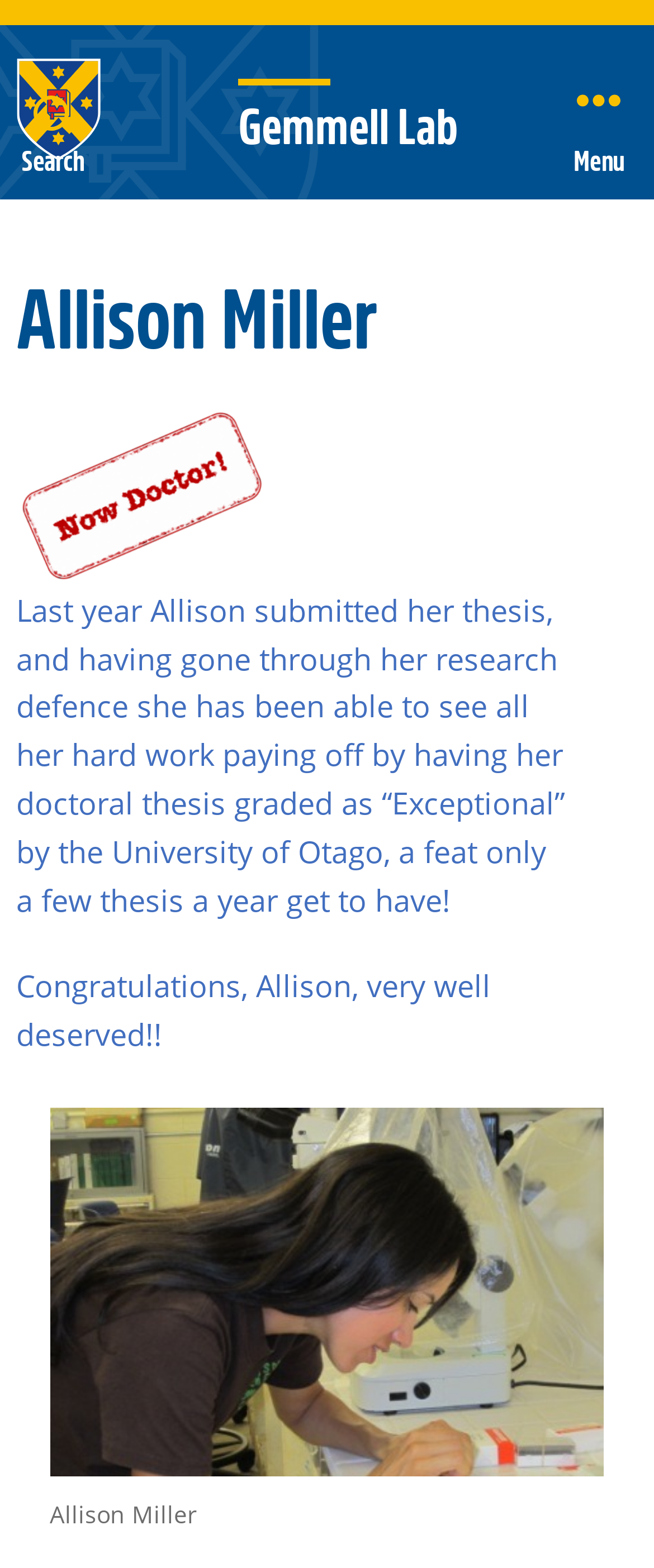What is the tone of the text?
Answer the question with as much detail as you can, using the image as a reference.

The text 'Congratulations, Allison, very well deserved!!' has a congratulatory tone, indicating that the author is celebrating Allison's achievement.